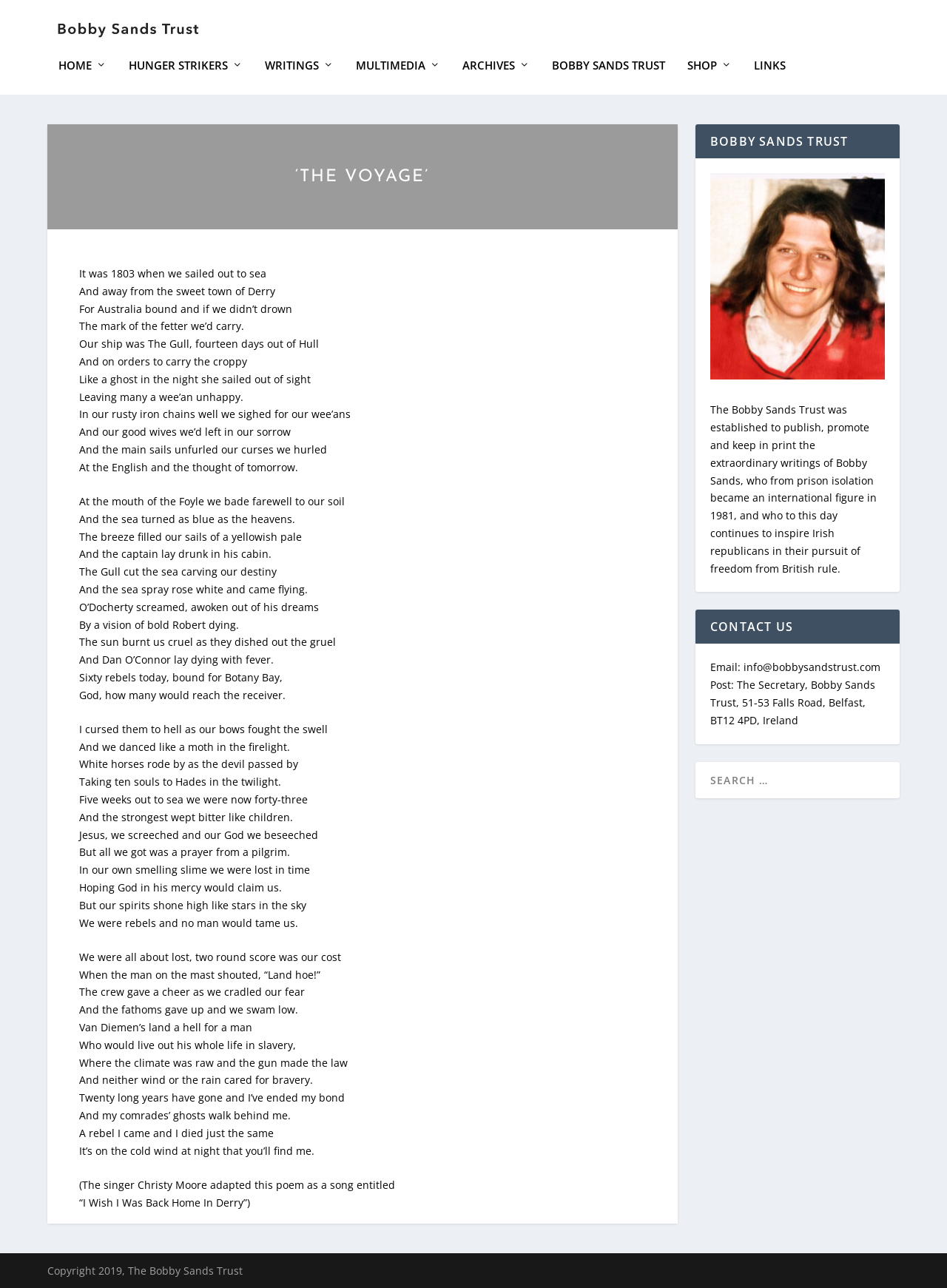Identify the bounding box coordinates for the element that needs to be clicked to fulfill this instruction: "Contact the Bobby Sands Trust". Provide the coordinates in the format of four float numbers between 0 and 1: [left, top, right, bottom].

[0.75, 0.513, 0.93, 0.523]